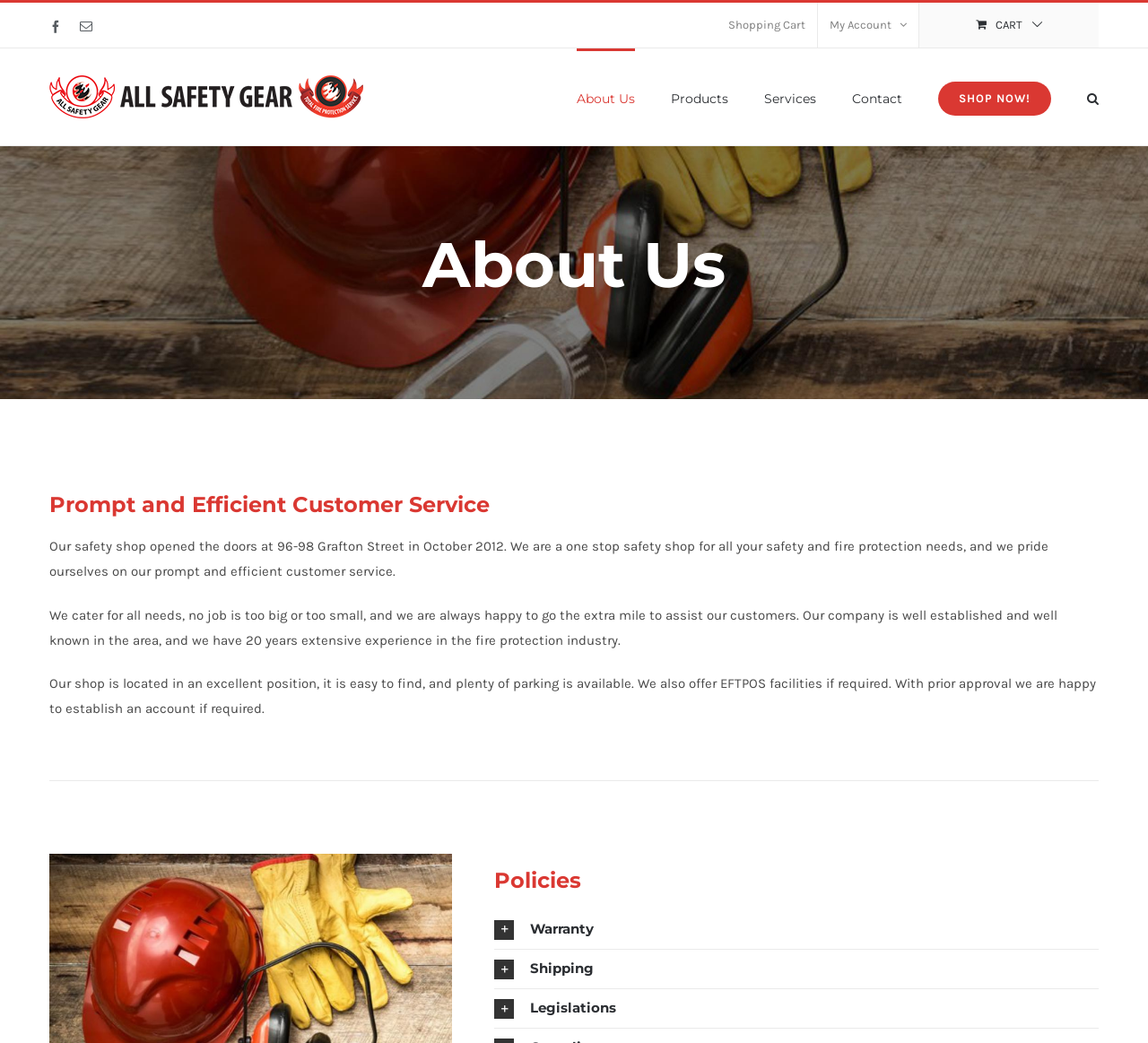Bounding box coordinates are to be given in the format (top-left x, top-left y, bottom-right x, bottom-right y). All values must be floating point numbers between 0 and 1. Provide the bounding box coordinate for the UI element described as: Call: 973.746.6000

None